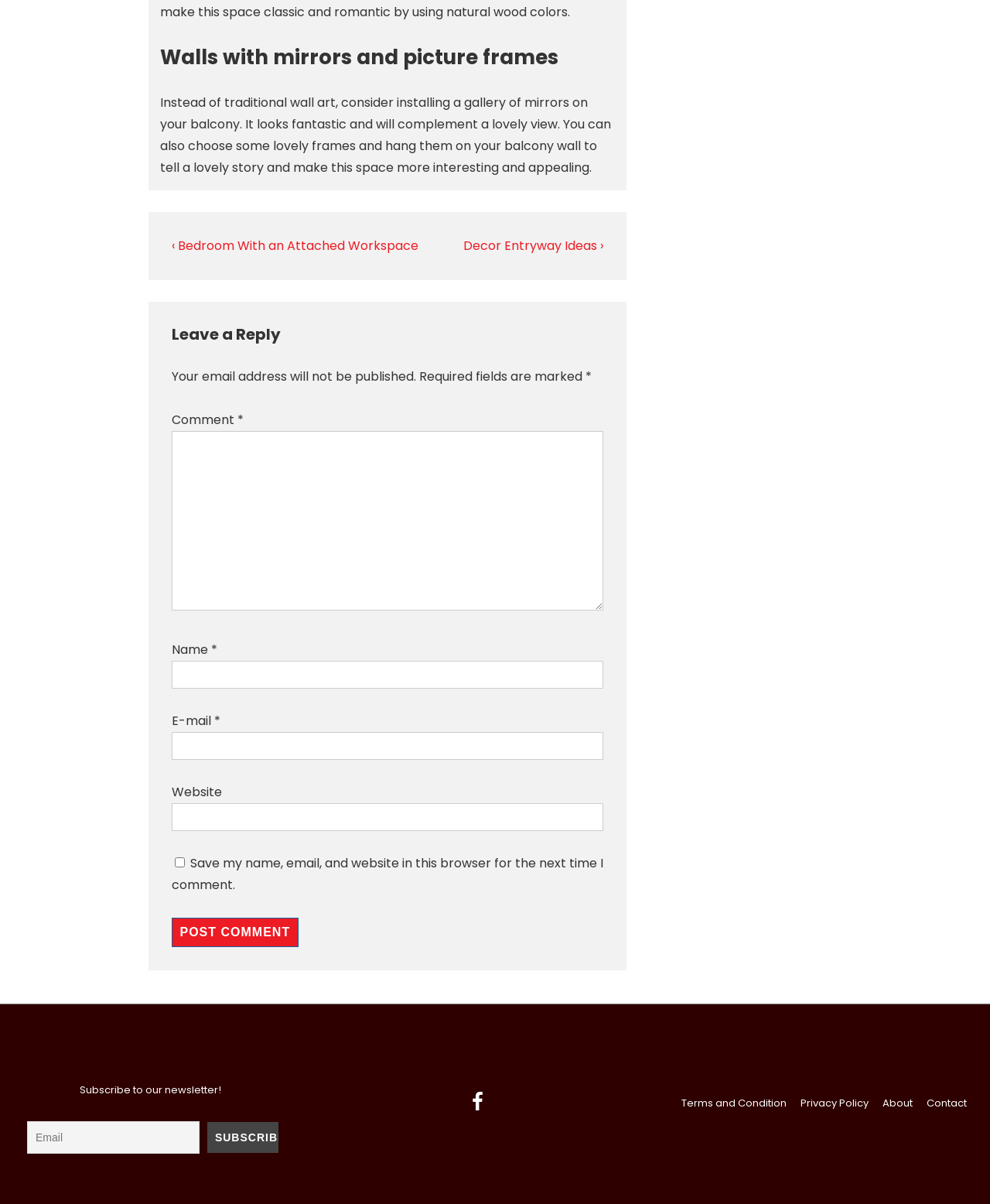Locate the bounding box coordinates of the element to click to perform the following action: 'Click on Home'. The coordinates should be given as four float values between 0 and 1, in the form of [left, top, right, bottom].

None